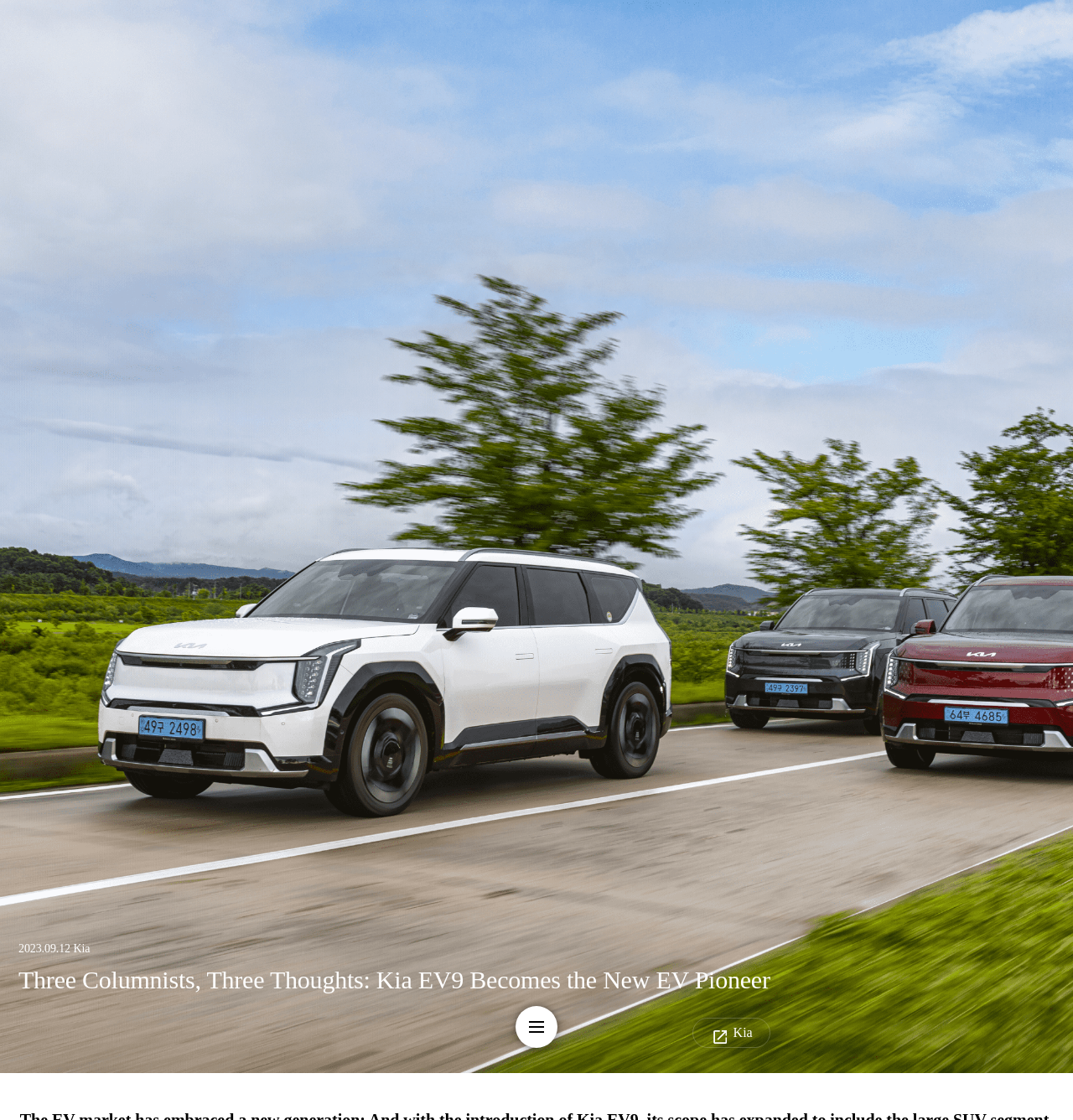Determine the main headline of the webpage and provide its text.

Three Columnists, Three Thoughts: Kia EV9 Becomes the New EV Pioneer